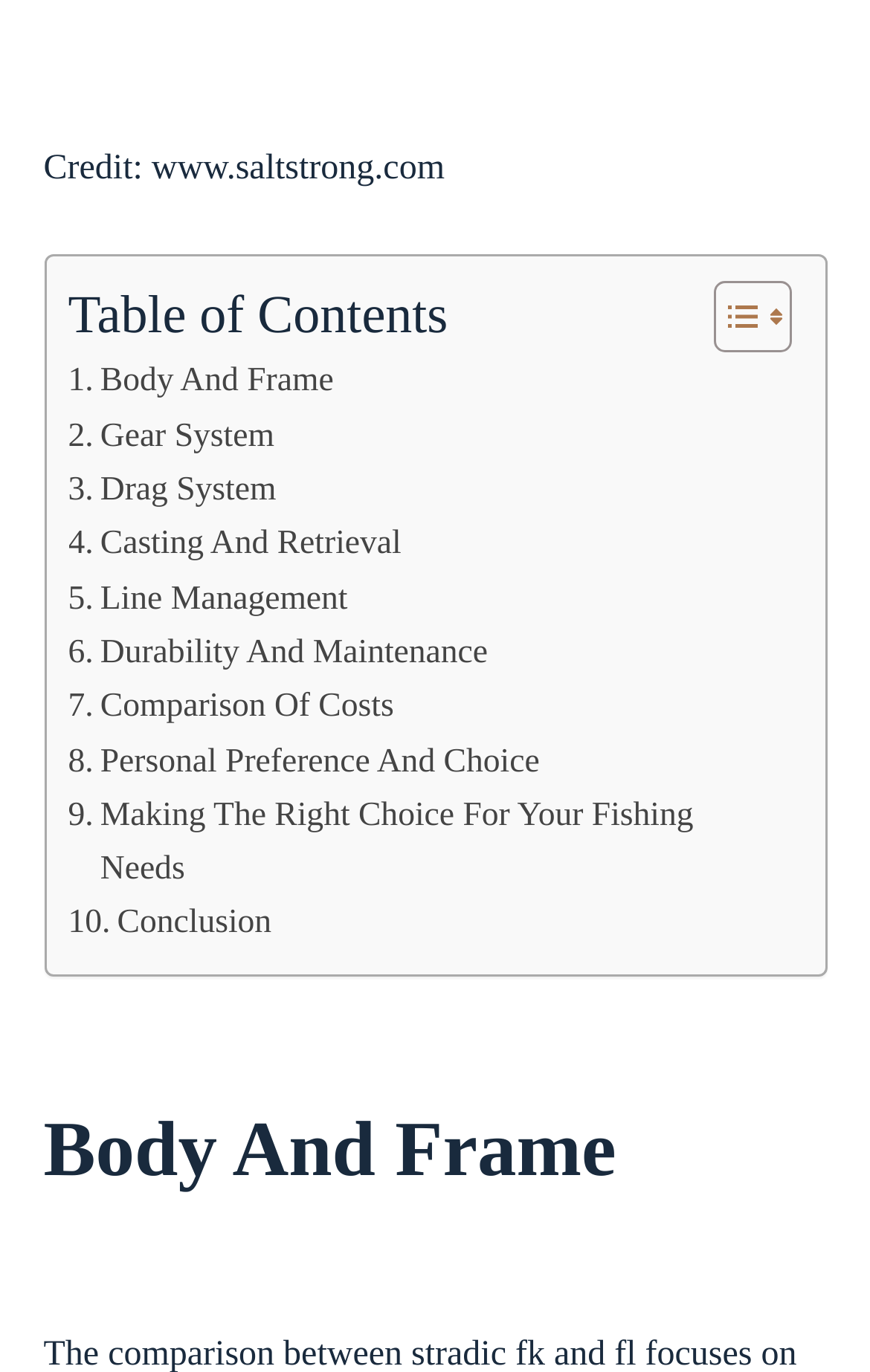Calculate the bounding box coordinates for the UI element based on the following description: "Comparison Of Costs". Ensure the coordinates are four float numbers between 0 and 1, i.e., [left, top, right, bottom].

[0.078, 0.496, 0.453, 0.536]